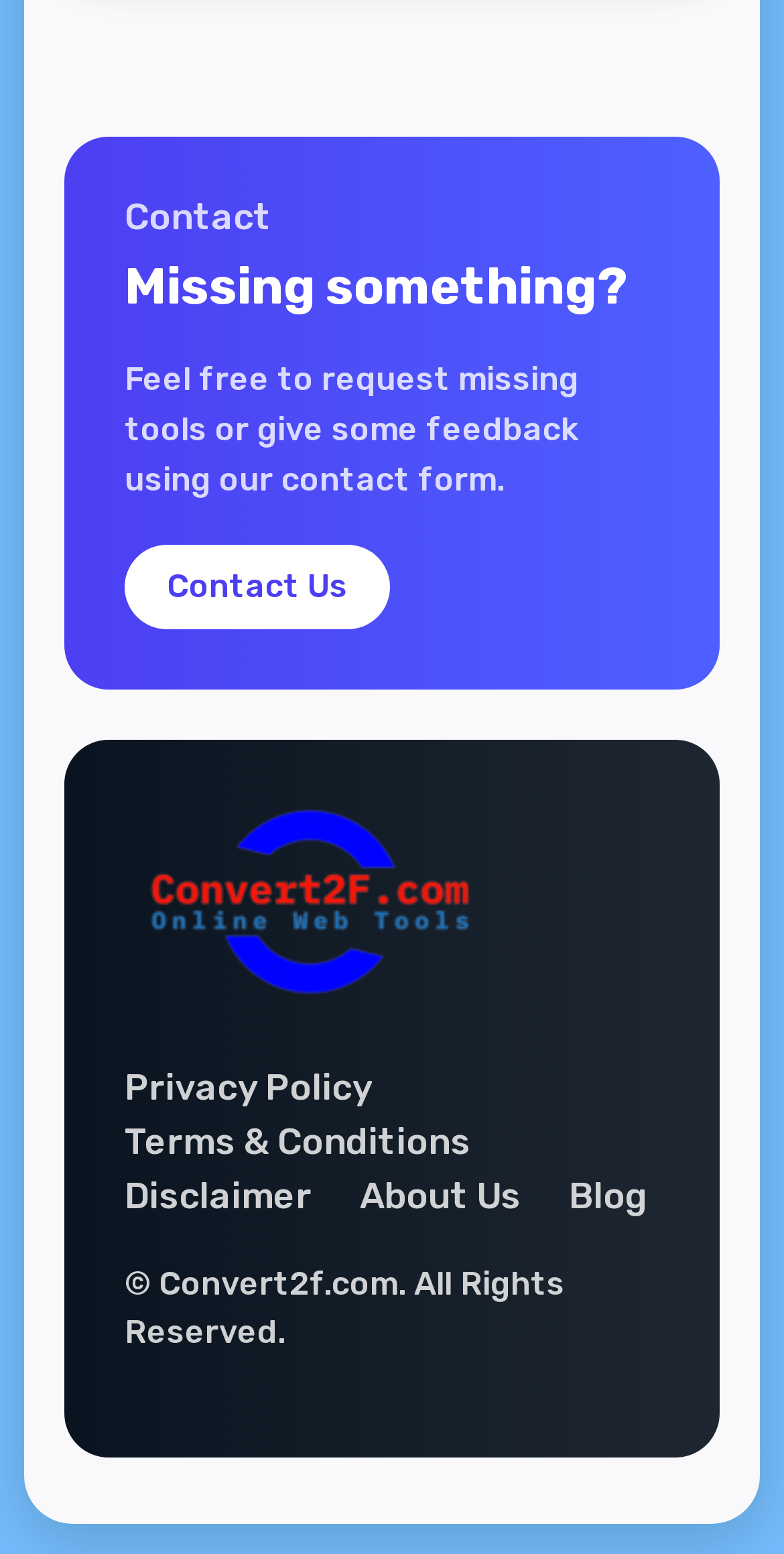Provide a short, one-word or phrase answer to the question below:
What is the purpose of the contact form?

Request missing tools or give feedback